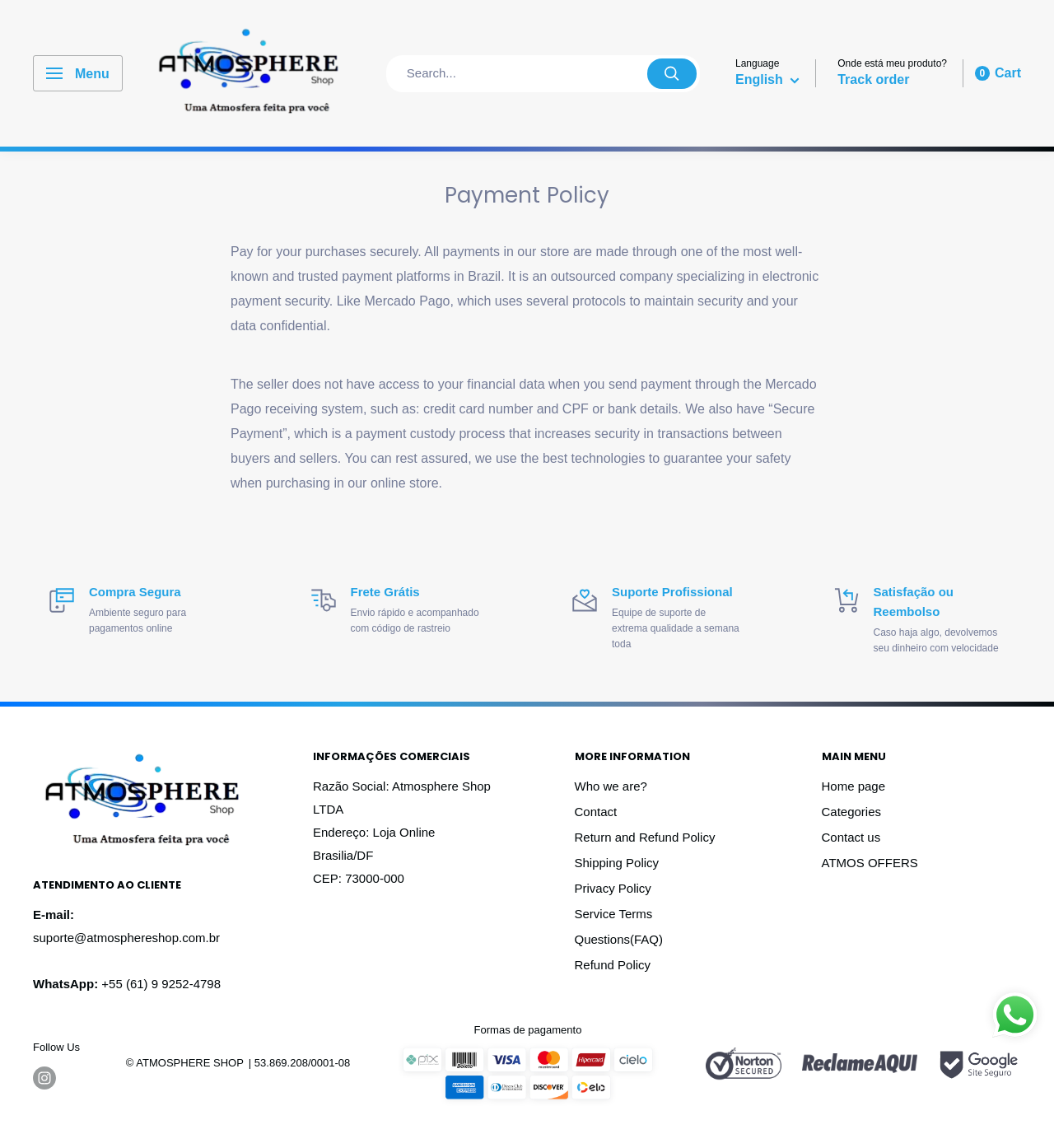What is the contact email of the online store?
Using the details shown in the screenshot, provide a comprehensive answer to the question.

I found the answer by looking at the 'E-mail:' section at the bottom of the page, which displays the contact email of the online store.